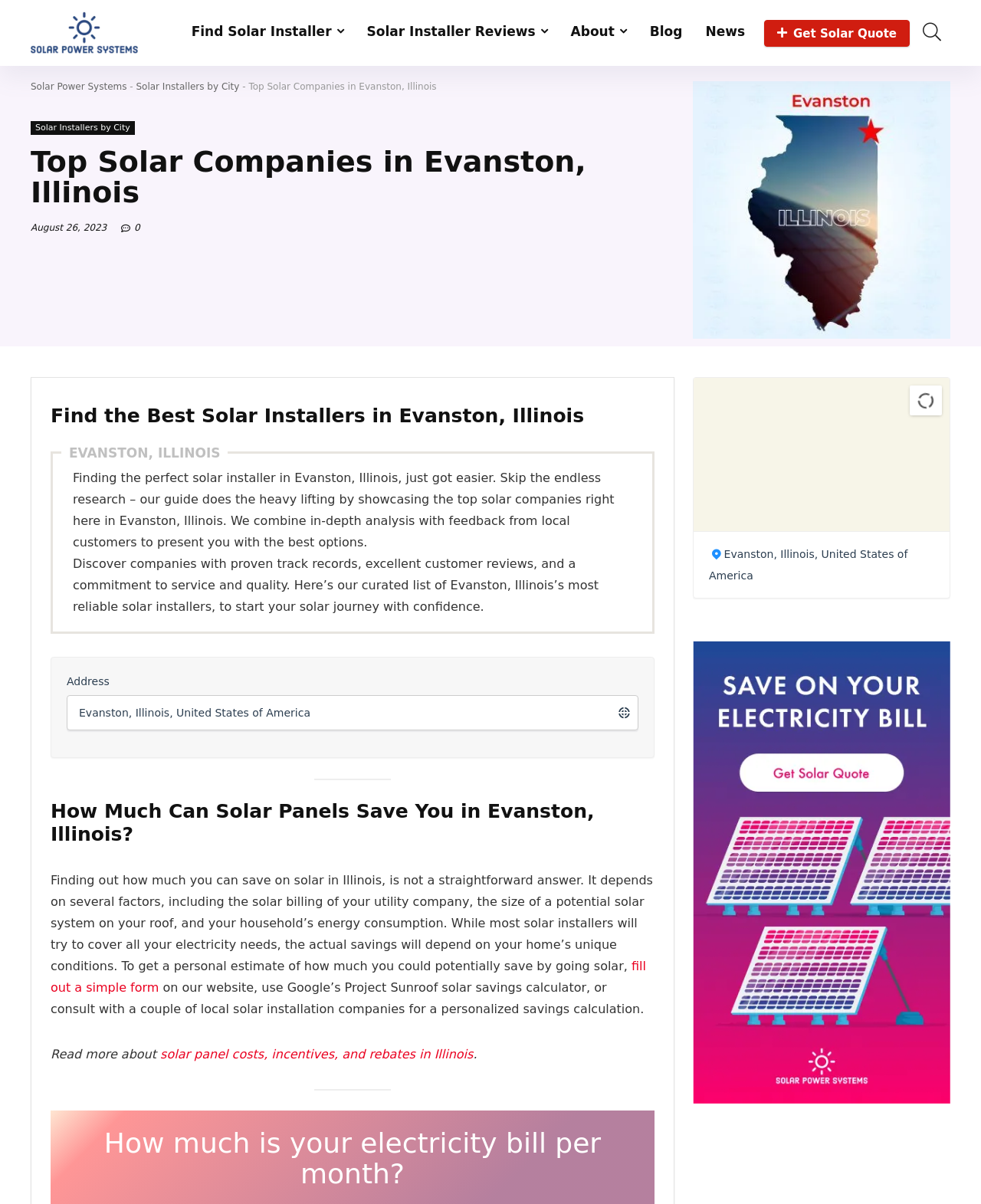Please provide the bounding box coordinates for the element that needs to be clicked to perform the instruction: "Fill out a simple form to get a personal estimate of solar savings". The coordinates must consist of four float numbers between 0 and 1, formatted as [left, top, right, bottom].

[0.052, 0.796, 0.659, 0.826]